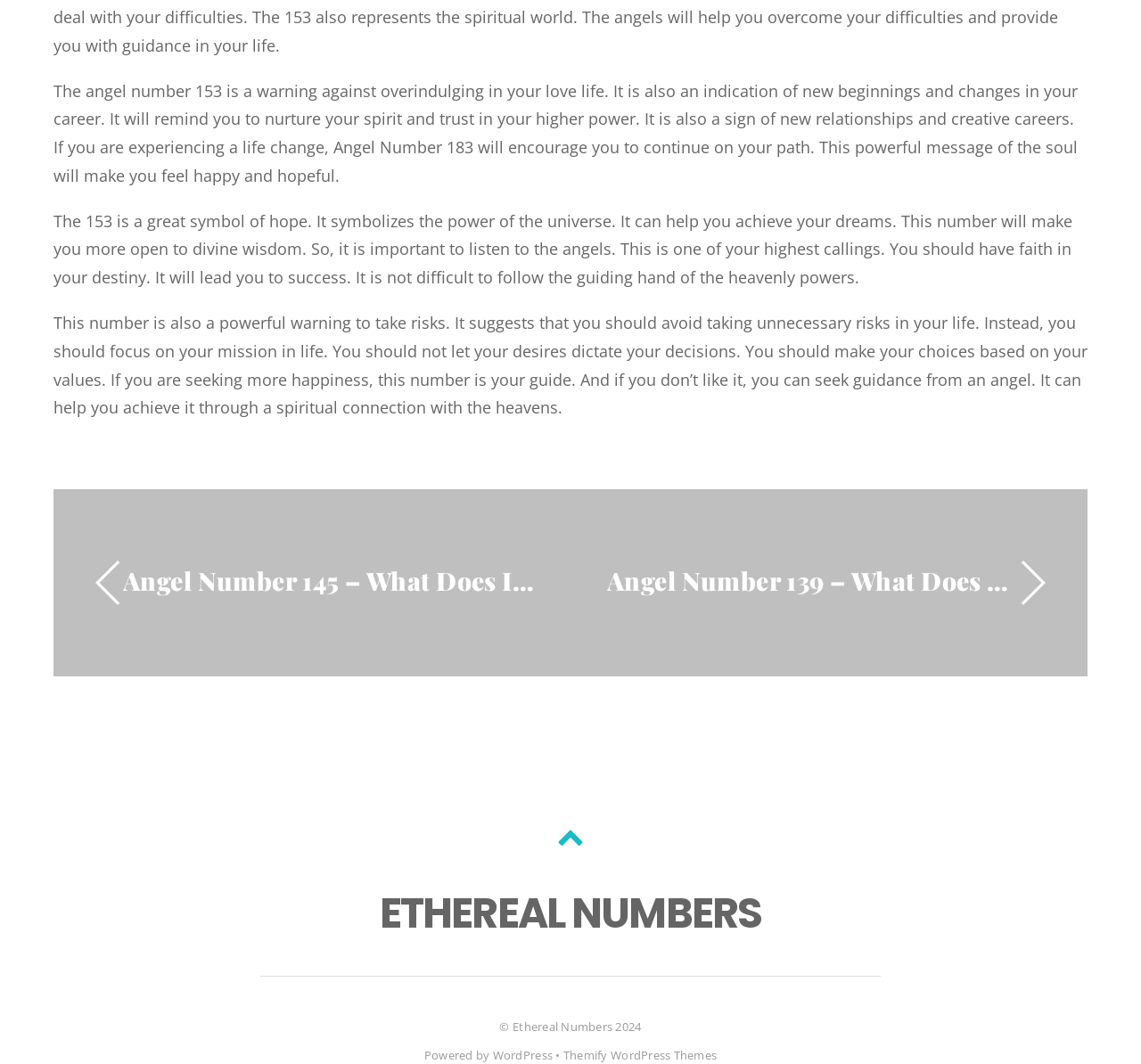What is the purpose of the link 'Angel Number 145 – What Does It Mean?'?
Please answer using one word or phrase, based on the screenshot.

To learn about Angel Number 145